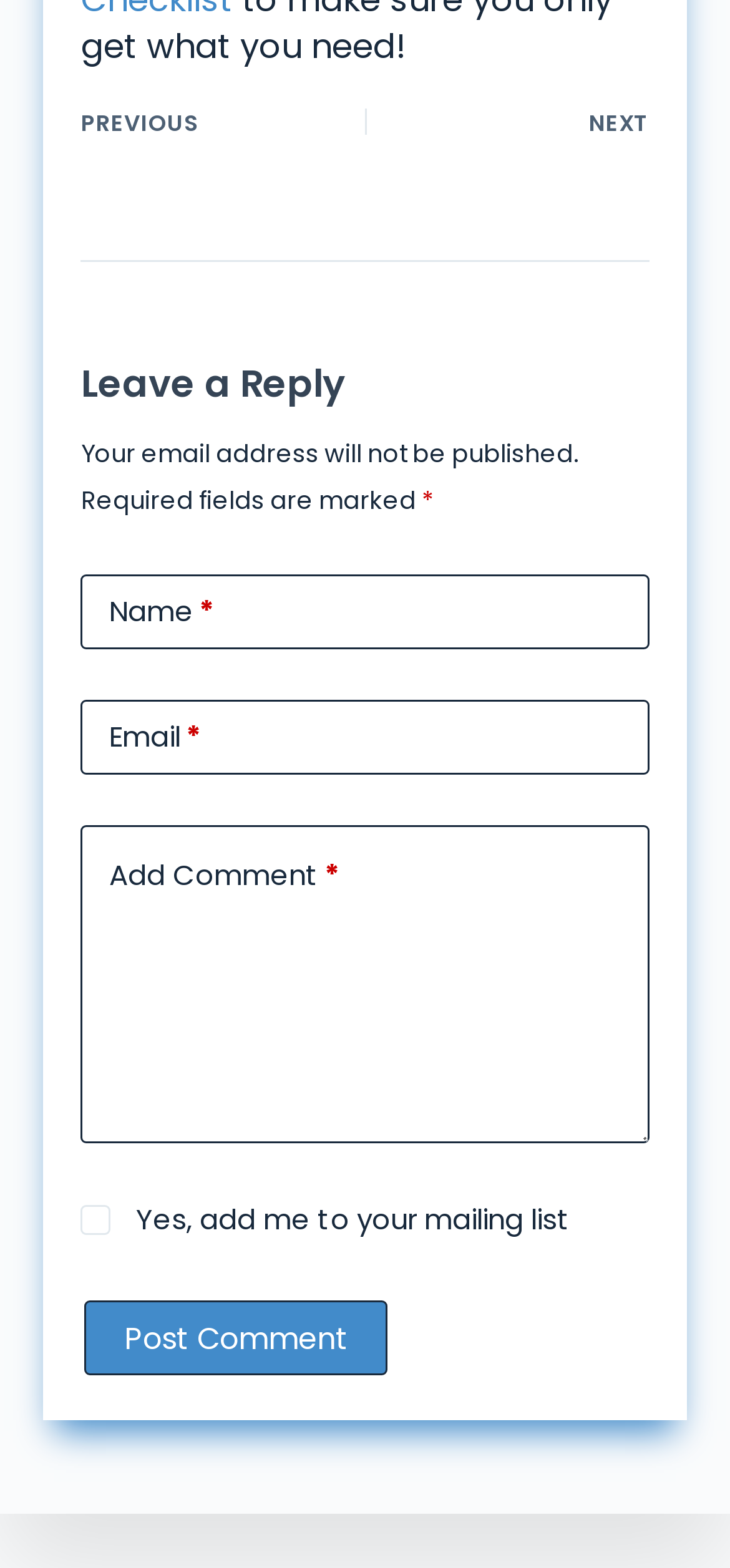What is the purpose of the 'Name' field?
Based on the screenshot, respond with a single word or phrase.

To enter name